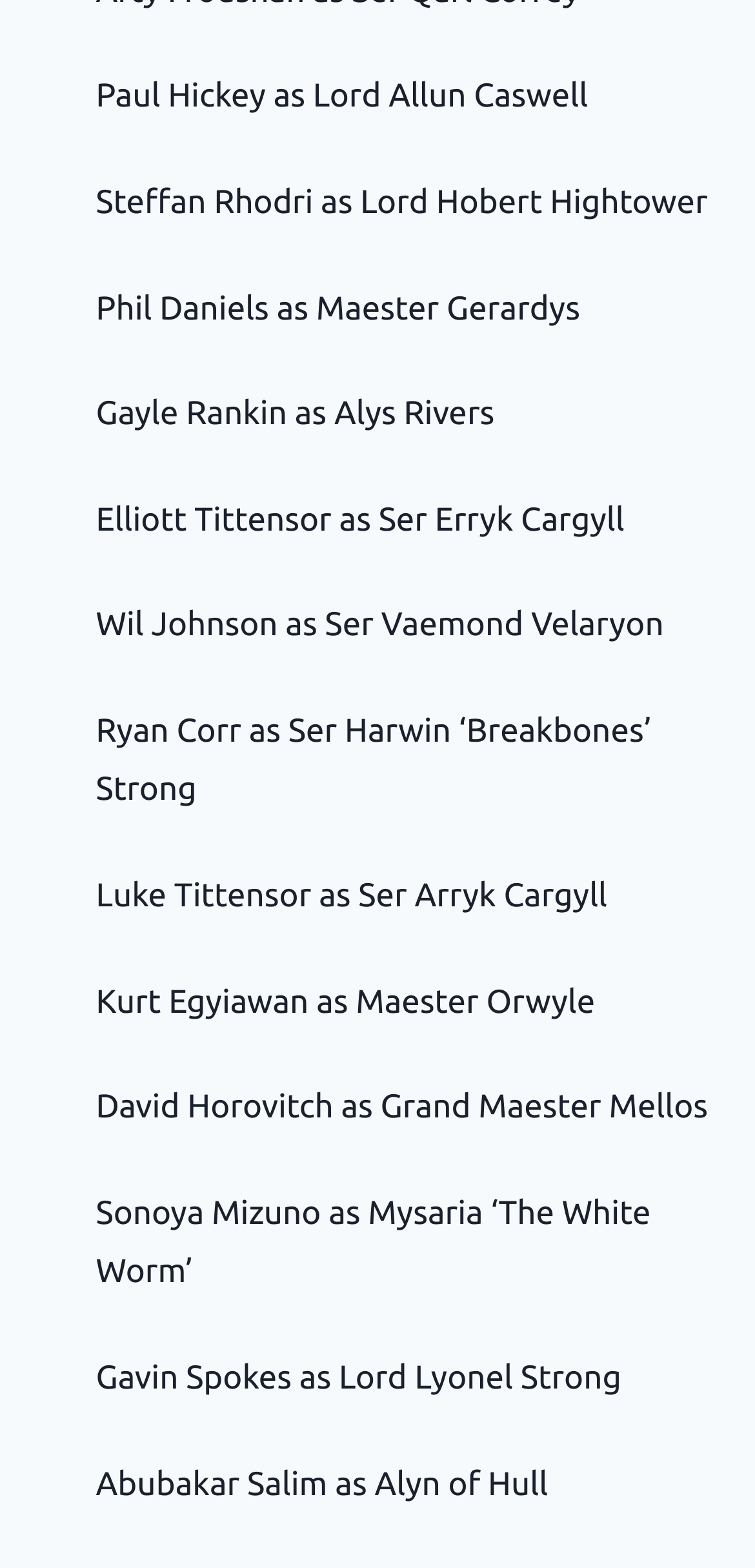Please identify the bounding box coordinates of the clickable region that I should interact with to perform the following instruction: "Explore Sonoya Mizuno as Mysaria ‘The White Worm’". The coordinates should be expressed as four float numbers between 0 and 1, i.e., [left, top, right, bottom].

[0.127, 0.762, 0.862, 0.823]